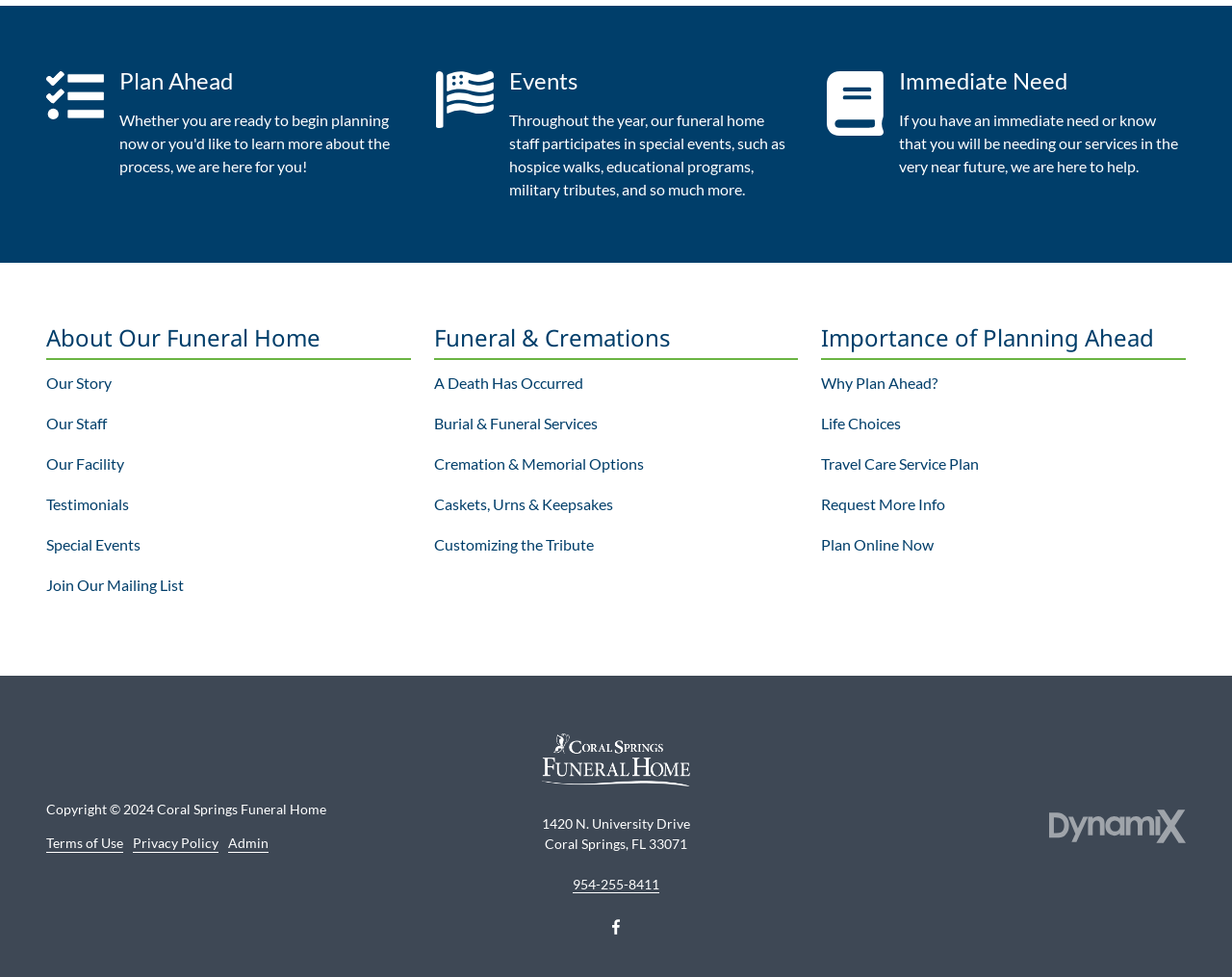Find the bounding box coordinates of the UI element according to this description: "Burial & Funeral Services".

[0.352, 0.421, 0.648, 0.447]